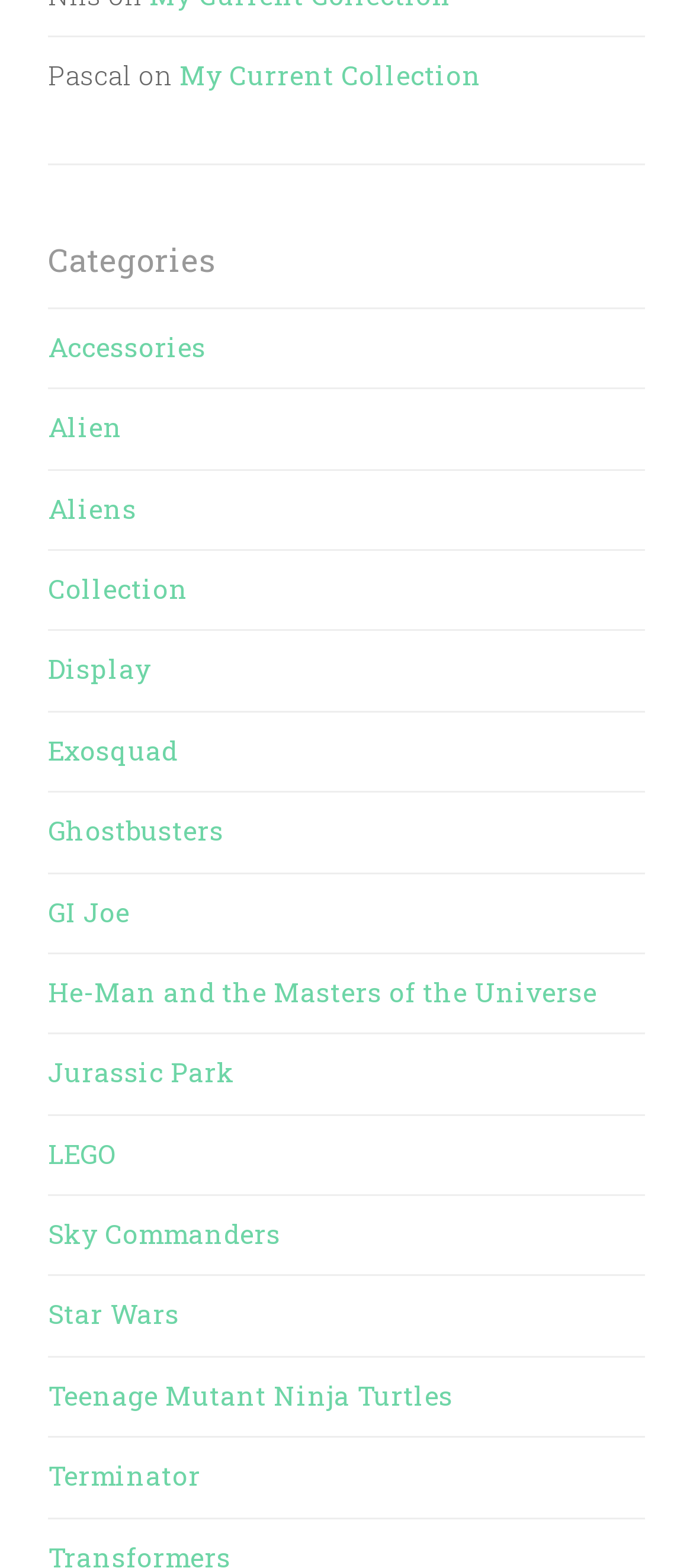Please locate the bounding box coordinates of the element's region that needs to be clicked to follow the instruction: "view My Current Collection". The bounding box coordinates should be provided as four float numbers between 0 and 1, i.e., [left, top, right, bottom].

[0.259, 0.036, 0.695, 0.059]